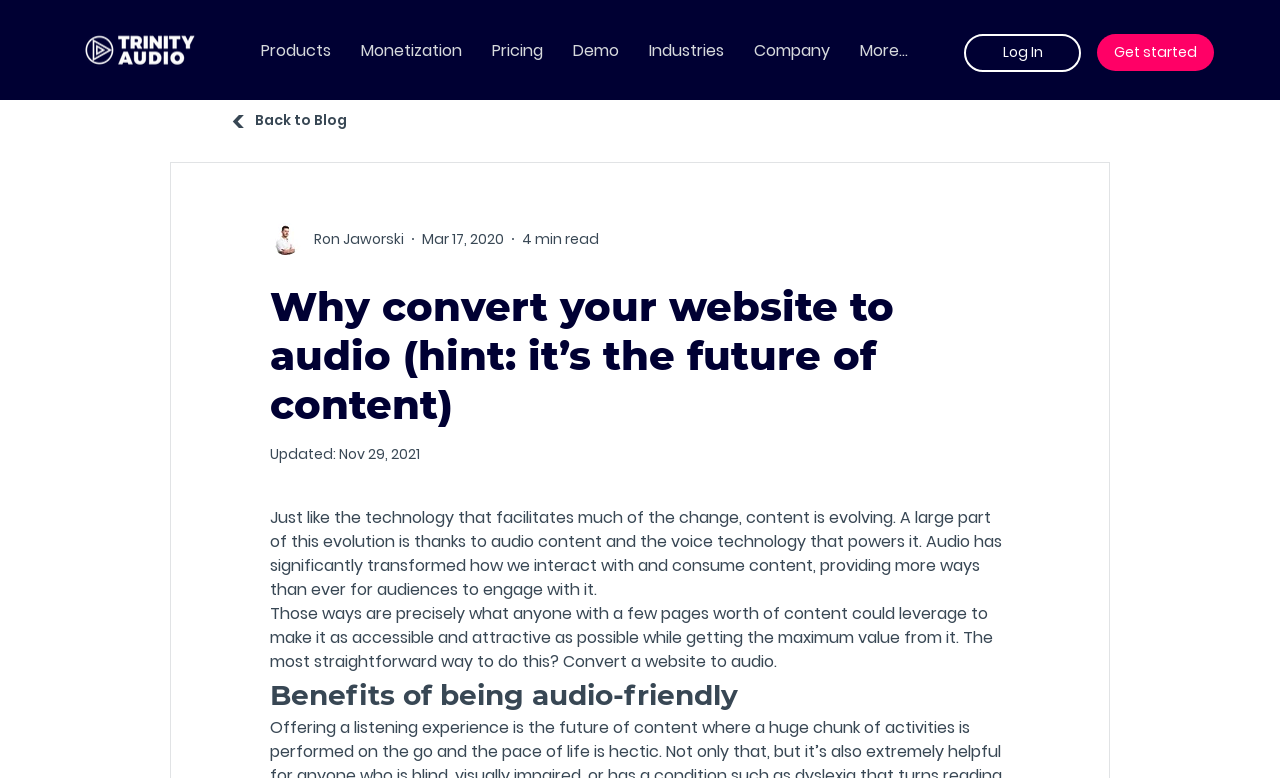Determine the bounding box coordinates for the HTML element mentioned in the following description: "Get started". The coordinates should be a list of four floats ranging from 0 to 1, represented as [left, top, right, bottom].

[0.857, 0.043, 0.948, 0.092]